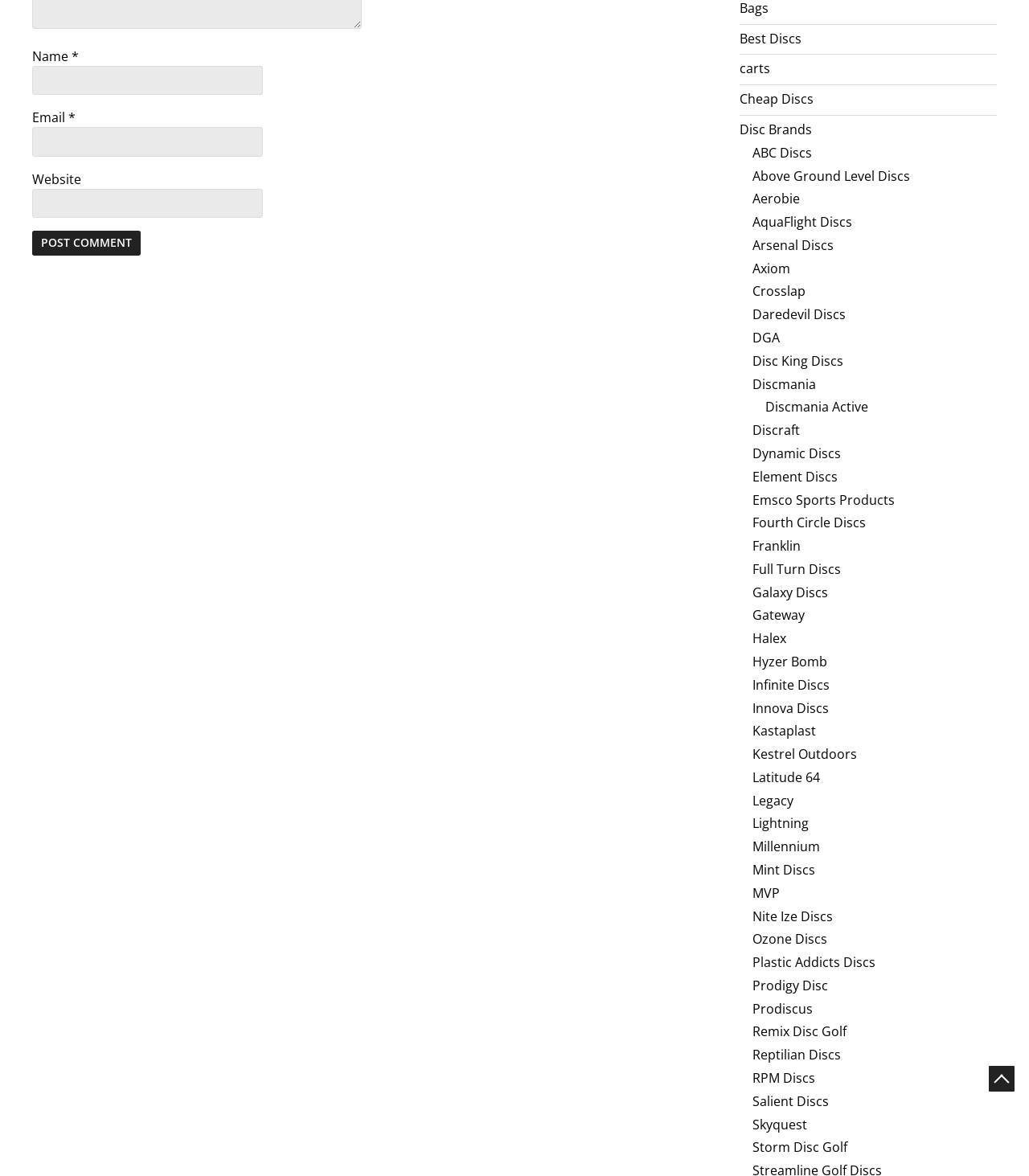From the element description: "parent_node: Email * aria-describedby="email-notes" name="email"", extract the bounding box coordinates of the UI element. The coordinates should be expressed as four float numbers between 0 and 1, in the order [left, top, right, bottom].

[0.031, 0.108, 0.255, 0.133]